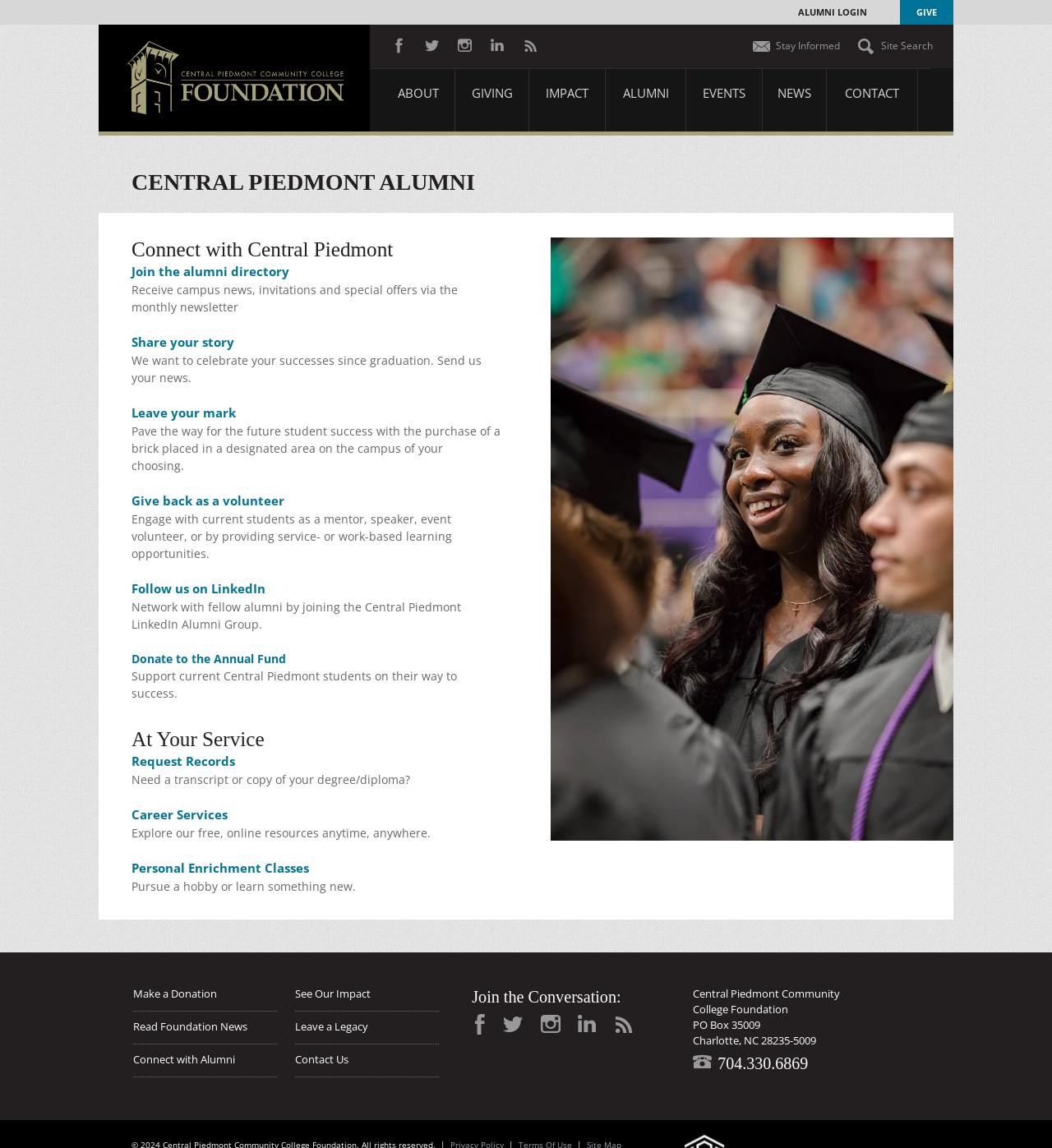What is the purpose of the 'Leave your mark' link?
Refer to the image and give a detailed answer to the question.

I inferred this answer by reading the static text associated with the 'Leave your mark' link which mentions 'Pave the way for the future student success with the purchase of a brick placed in a designated area on the campus of your choosing'.